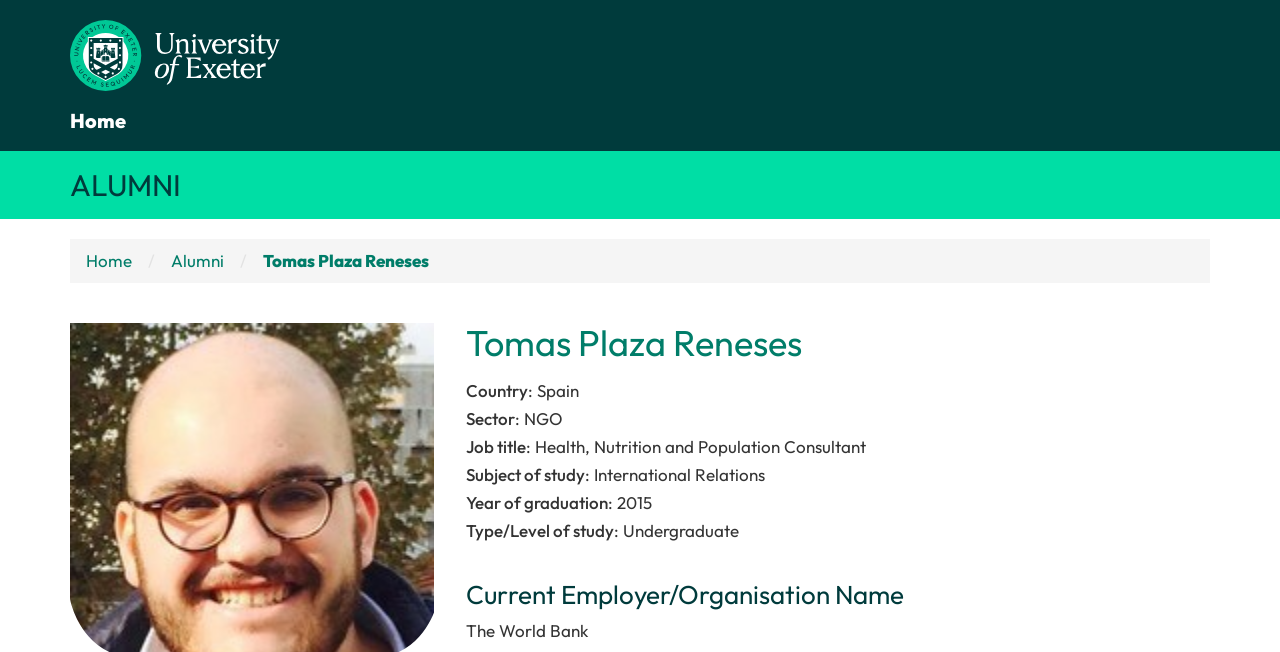Predict the bounding box coordinates for the UI element described as: "Tomas Plaza Reneses". The coordinates should be four float numbers between 0 and 1, presented as [left, top, right, bottom].

[0.205, 0.384, 0.335, 0.416]